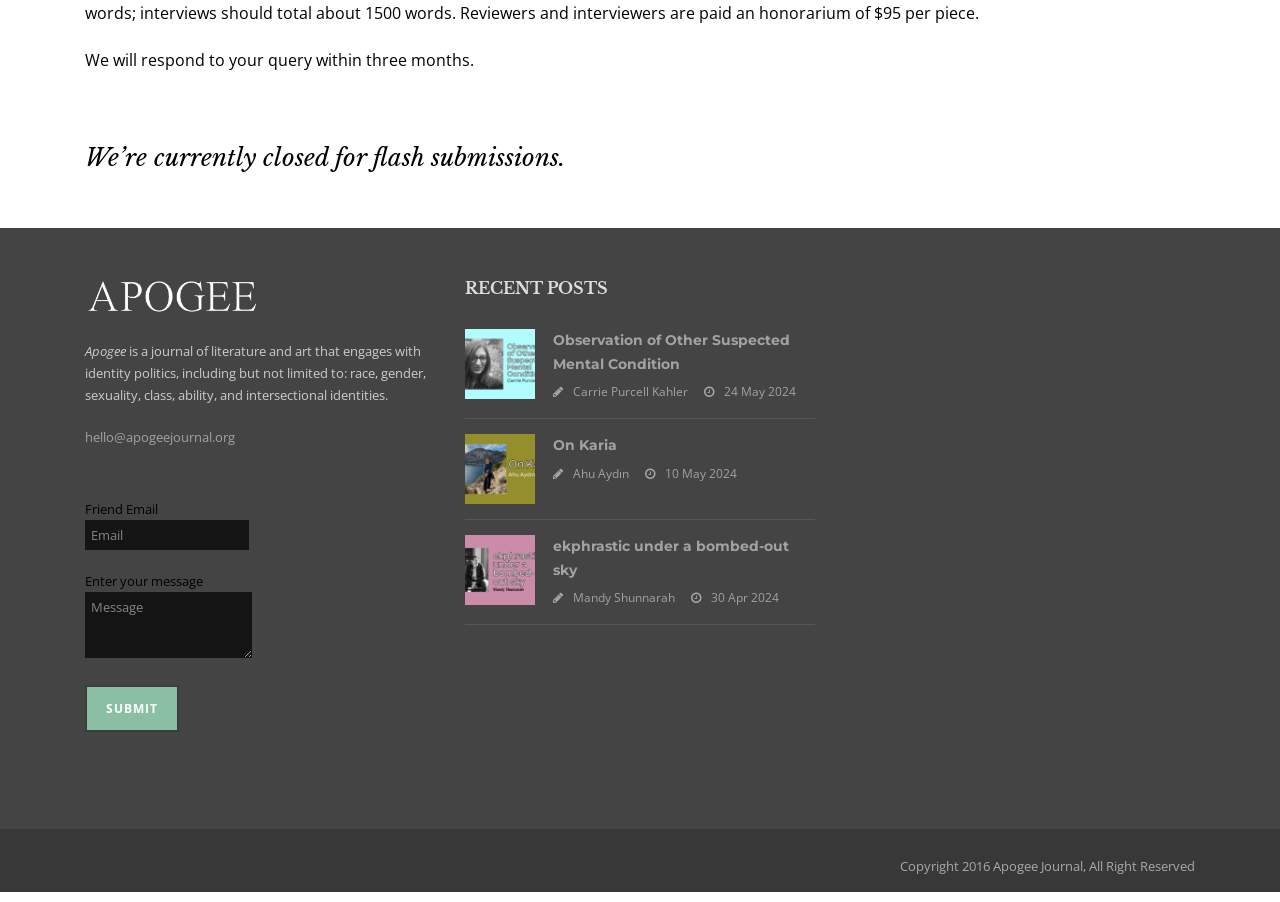Please locate the bounding box coordinates of the element's region that needs to be clicked to follow the instruction: "View the image of the writer in front of mountains and a body of water". The bounding box coordinates should be provided as four float numbers between 0 and 1, i.e., [left, top, right, bottom].

[0.363, 0.481, 0.418, 0.558]